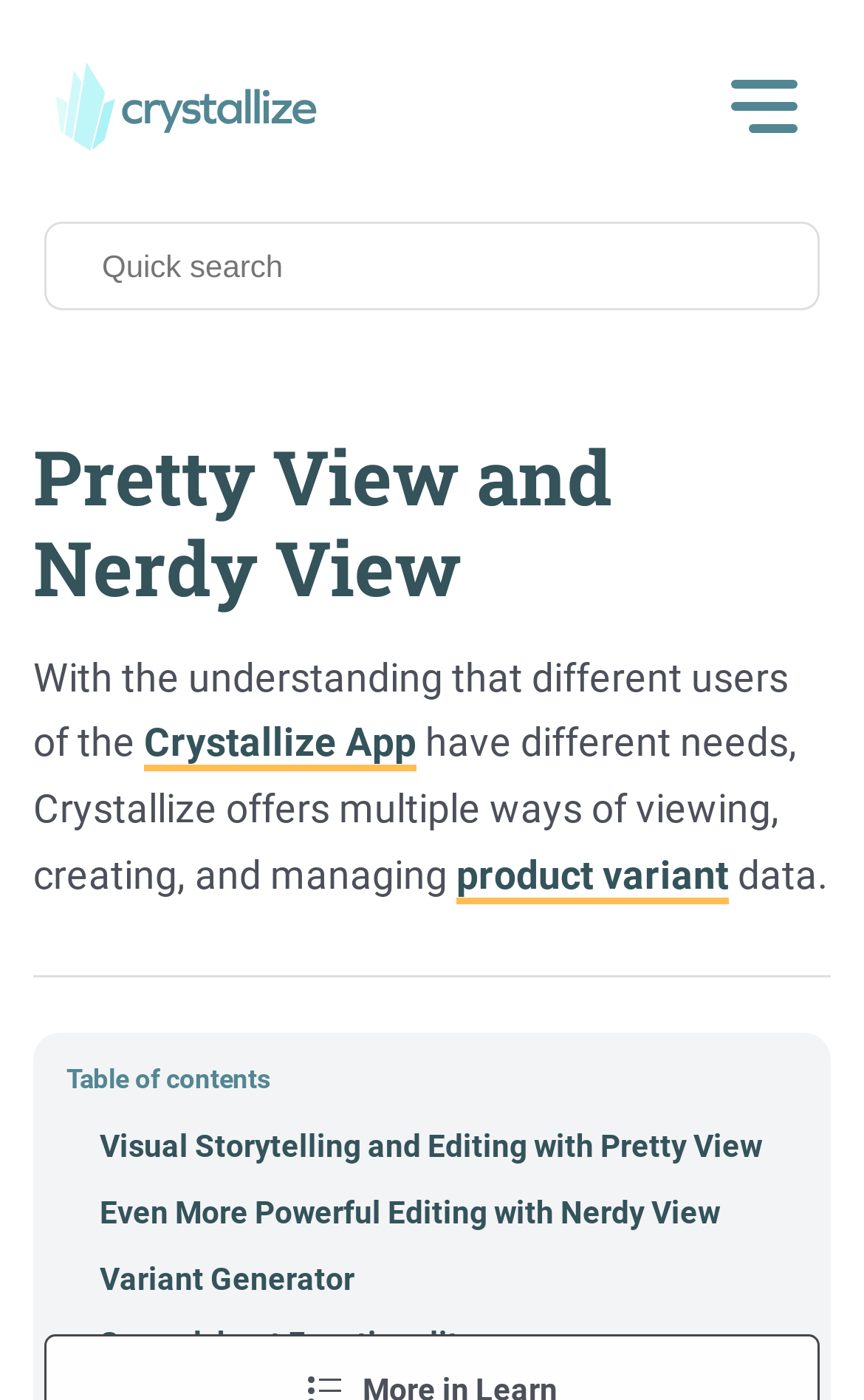Respond with a single word or phrase:
What are the two views mentioned on the webpage?

Pretty View and Nerdy View